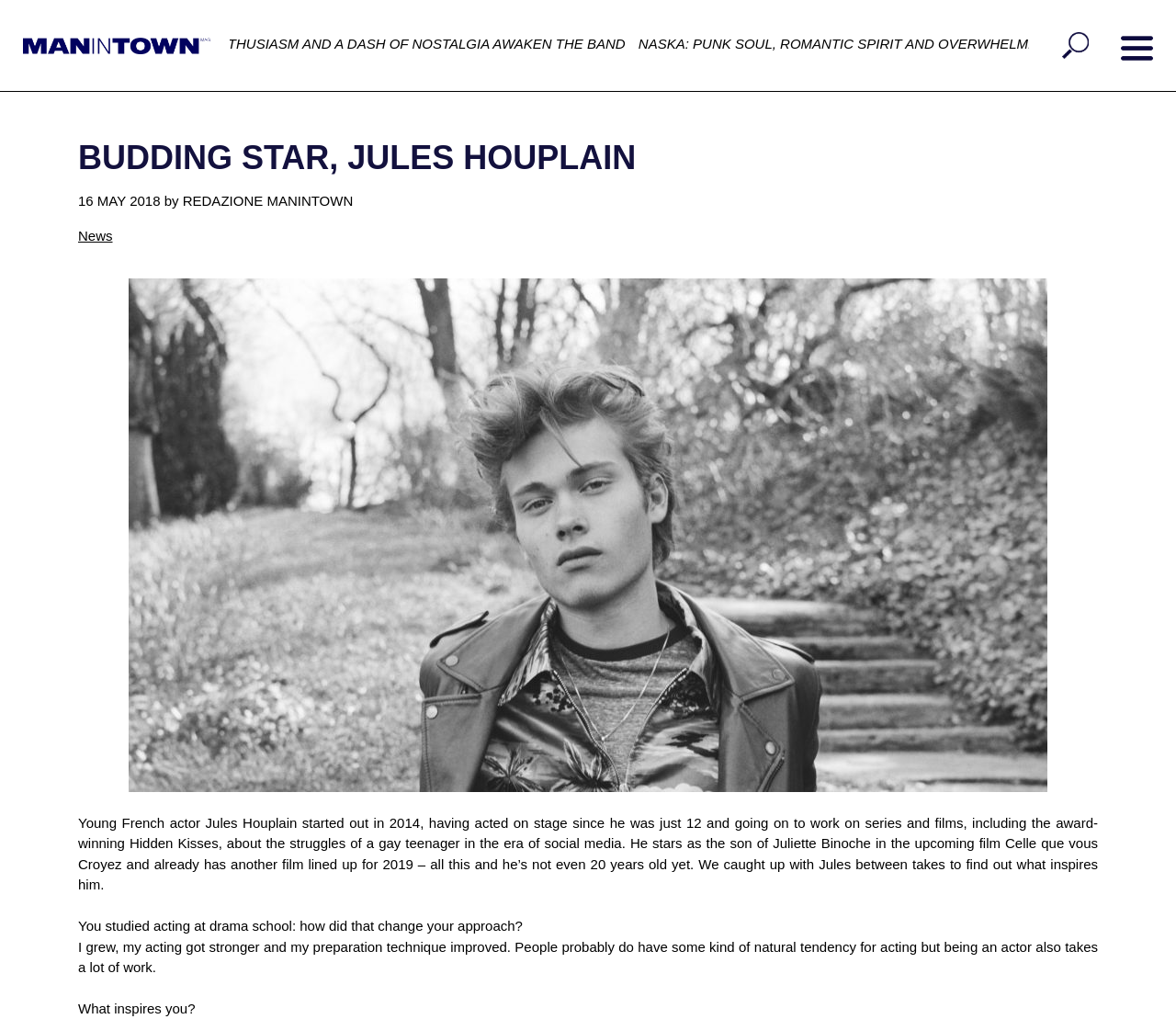Give a one-word or one-phrase response to the question:
What is the theme of the film Hidden Kisses?

Struggles of a gay teenager